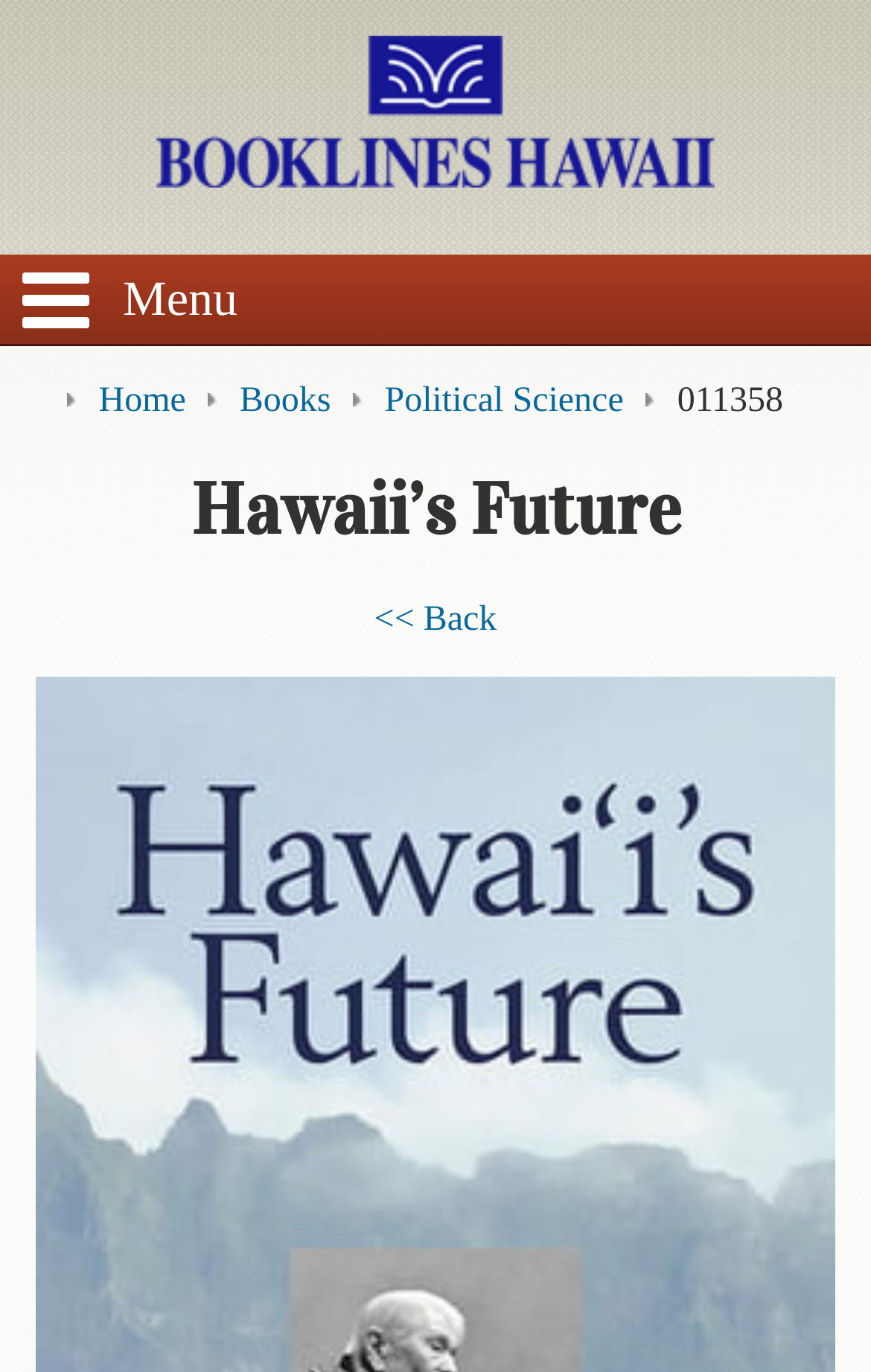Please identify the bounding box coordinates of the element on the webpage that should be clicked to follow this instruction: "Click on << Back". The bounding box coordinates should be given as four float numbers between 0 and 1, formatted as [left, top, right, bottom].

[0.43, 0.437, 0.57, 0.467]